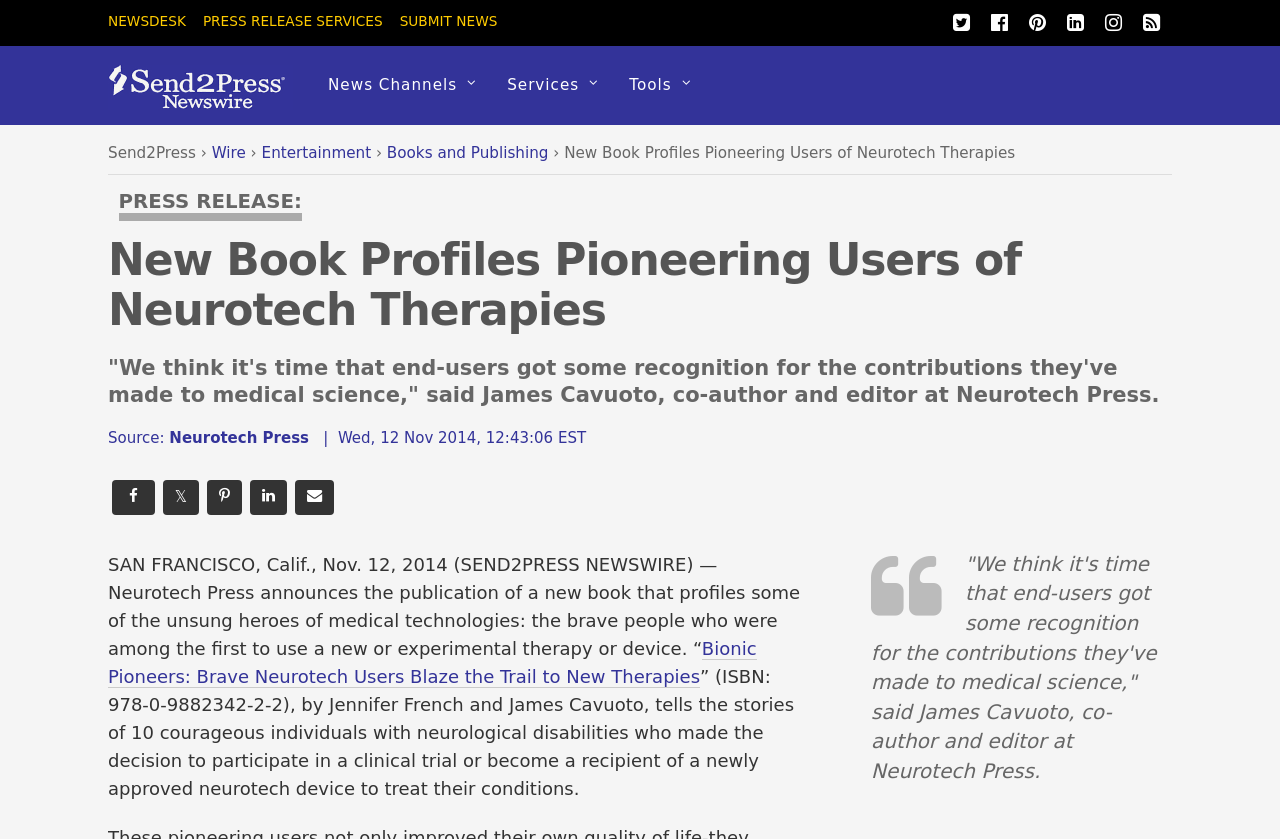Please find the bounding box for the following UI element description. Provide the coordinates in (top-left x, top-left y, bottom-right x, bottom-right y) format, with values between 0 and 1: Books and Publishing

[0.302, 0.171, 0.428, 0.193]